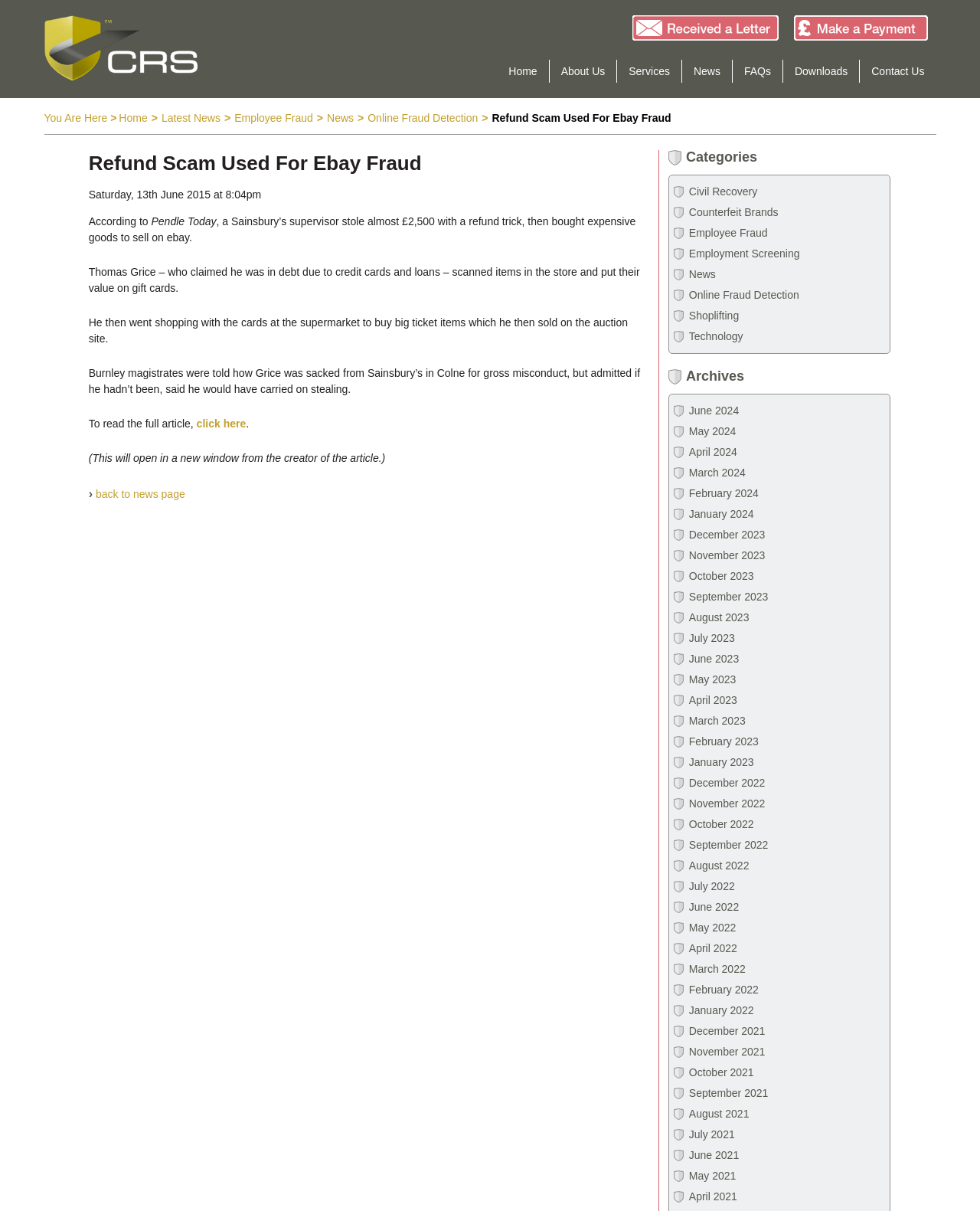Identify the bounding box for the element characterized by the following description: "Home".

[0.121, 0.092, 0.151, 0.102]